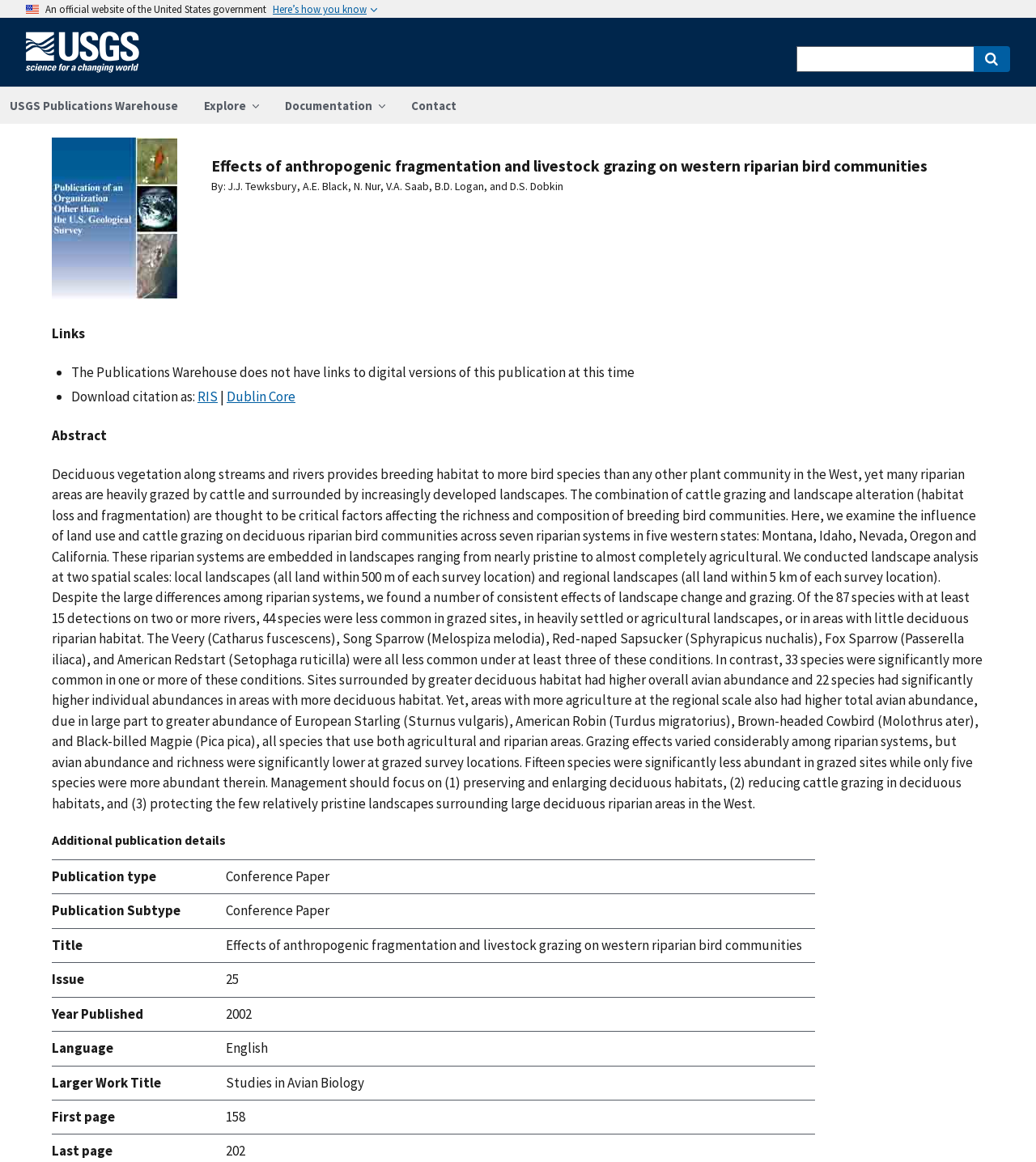Respond with a single word or phrase:
Who are the authors of this publication?

J.J. Tewksbury, A.E. Black, N. Nur, V.A. Saab, B.D. Logan, and D.S. Dobkin